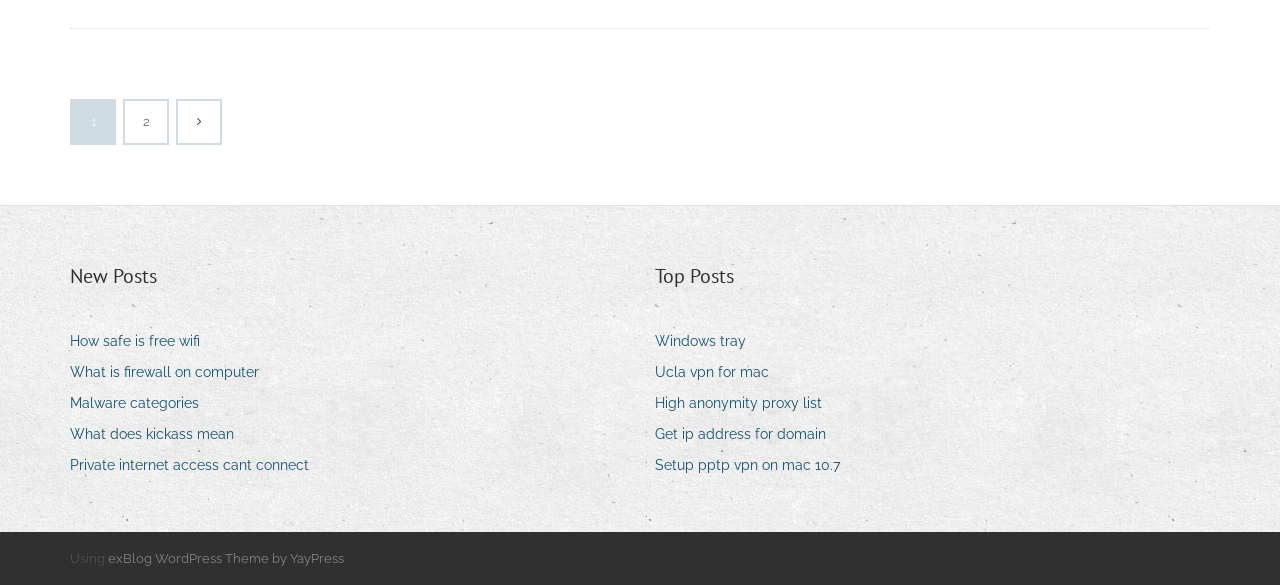Please determine the bounding box coordinates of the element's region to click for the following instruction: "Visit exBlog WordPress Theme by YayPress".

[0.084, 0.941, 0.269, 0.967]